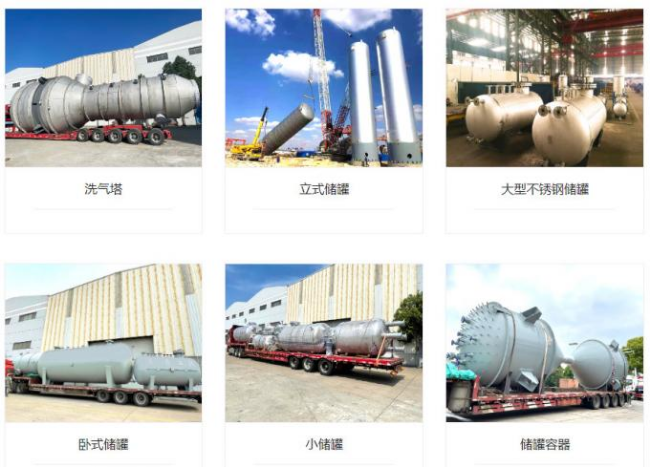Analyze the image and describe all the key elements you observe.

The image showcases a variety of industrial heat exchangers and related equipment, highlighting their significance in the chemical industry. The top row features three distinct types of heat exchangers: 

1. The first image on the left displays a large wash tower, designed for gas absorption processes.
2. In the center, a vertical heat exchanger is positioned alongside tall cylindrical tanks, indicating ongoing installation or maintenance activities.
3. The third image on the right captures a large, unmounted stainless steel heat exchanger, likely in a factory or workshop setting, emphasizing its robust design.

The bottom row includes:

1. On the left, a horizontal heat exchanger is being transported on a truck, illustrating its substantial size and industrial application.
2. Next, a smaller horizontal heat exchanger is depicted, showcasing versatility in design for various operational requirements.
3. Finally, the last image presents a specialized heat recovery unit with distinctive fin structures, designed for enhanced thermal efficiency in processing industries.

Overall, this collection underscores the diversity and functionality of heat exchangers in facilitating efficient chemical processes and energy savings in industrial applications.